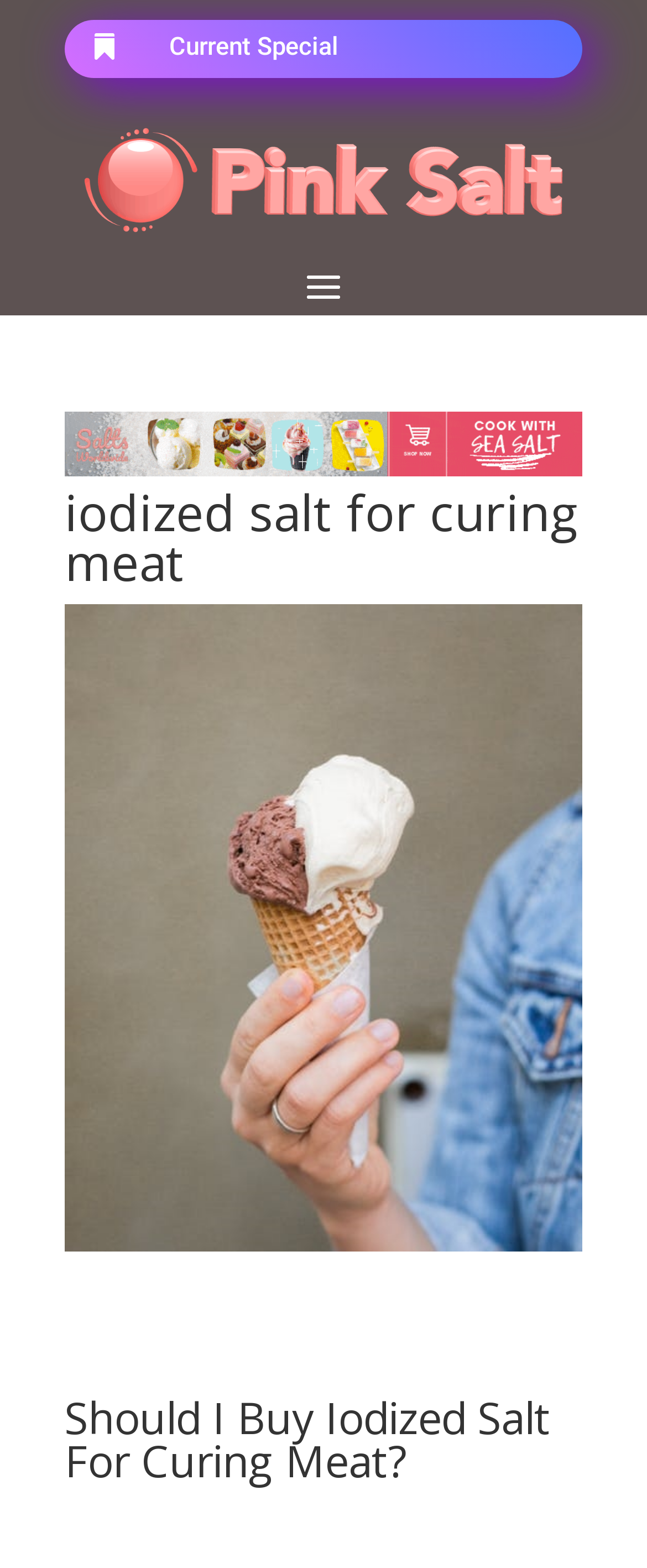What is the topic of the main content?
Using the information from the image, provide a comprehensive answer to the question.

The main content of the webpage is about iodized salt for curing meat, as indicated by the heading 'iodized salt for curing meat' and the image with the same description.